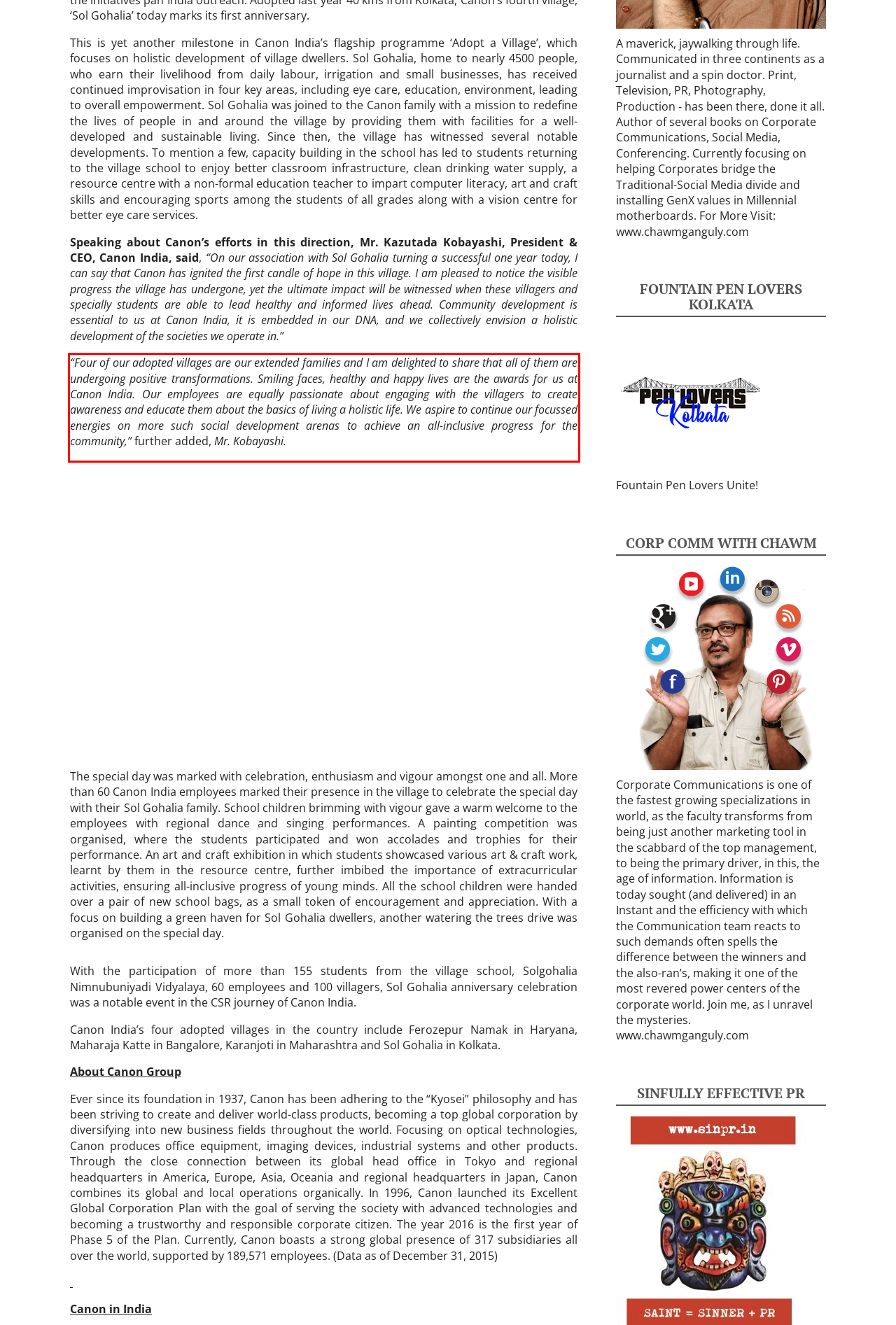You are given a webpage screenshot with a red bounding box around a UI element. Extract and generate the text inside this red bounding box.

“Four of our adopted villages are our extended families and I am delighted to share that all of them are undergoing positive transformations. Smiling faces, healthy and happy lives are the awards for us at Canon India. Our employees are equally passionate about engaging with the villagers to create awareness and educate them about the basics of living a holistic life. We aspire to continue our focussed energies on more such social development arenas to achieve an all-inclusive progress for the community,” further added, Mr. Kobayashi.